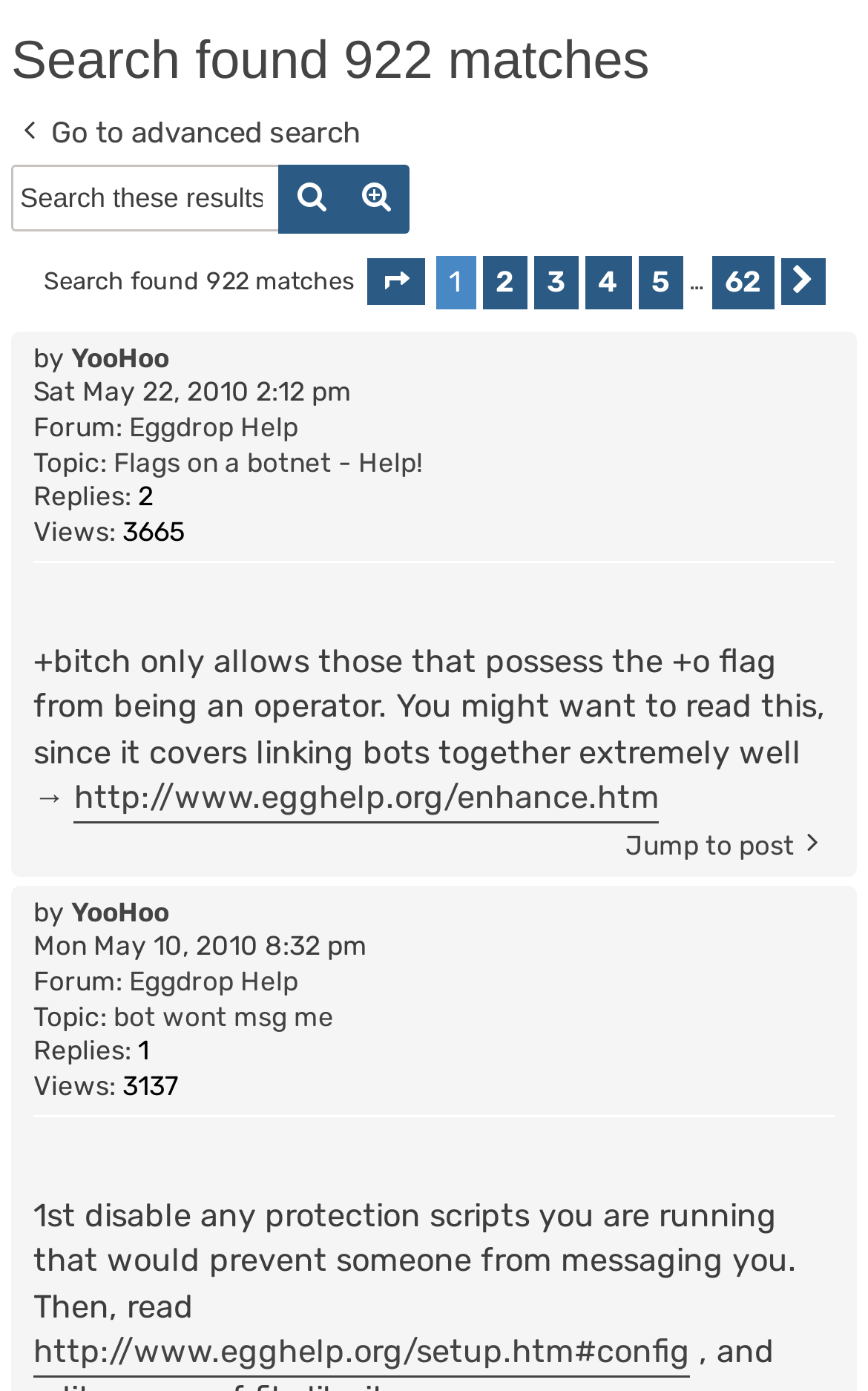Identify the bounding box coordinates of the HTML element based on this description: "bot wont msg me".

[0.131, 0.719, 0.385, 0.744]